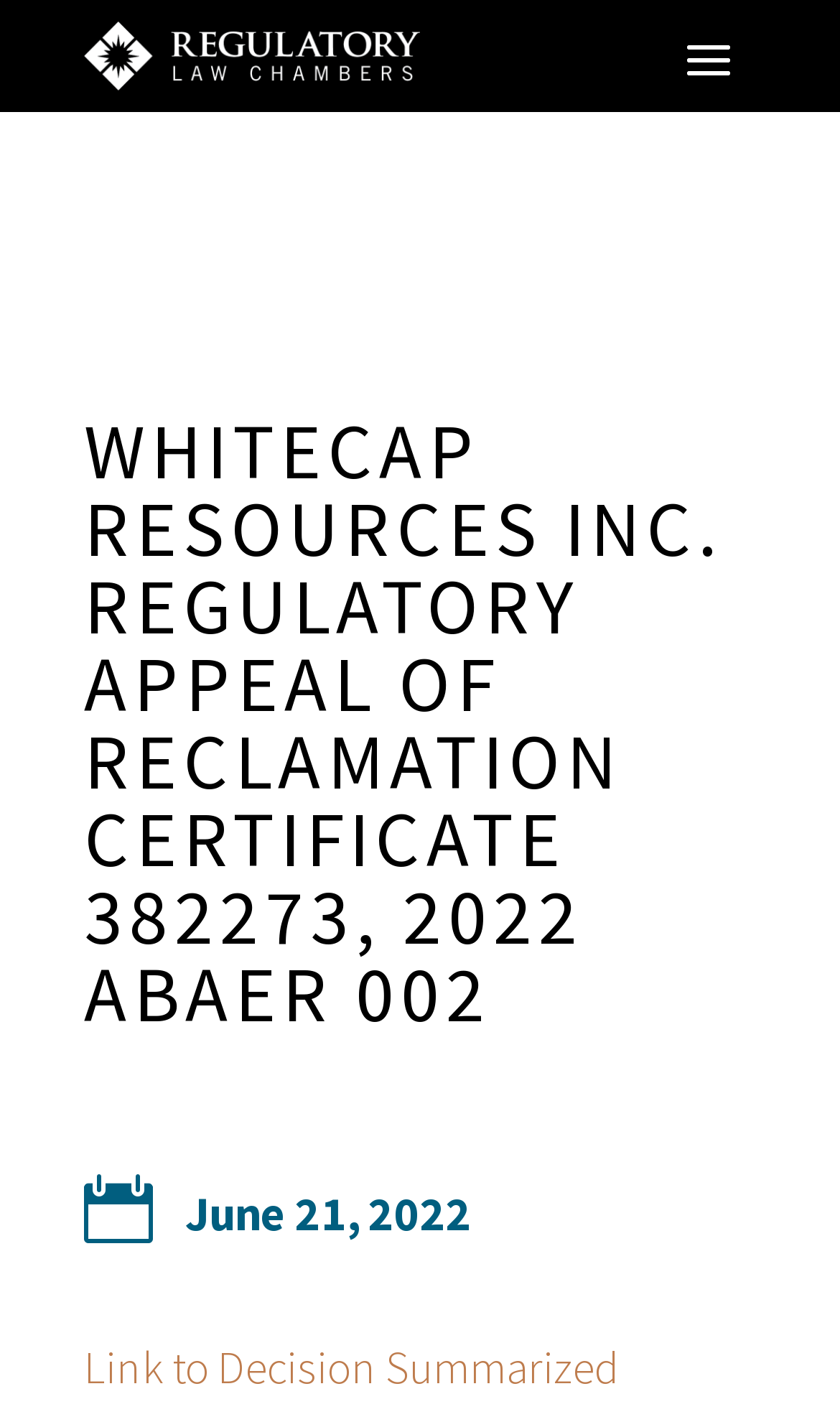Please predict the bounding box coordinates (top-left x, top-left y, bottom-right x, bottom-right y) for the UI element in the screenshot that fits the description: Link to Decision Summarized

[0.1, 0.94, 0.736, 0.981]